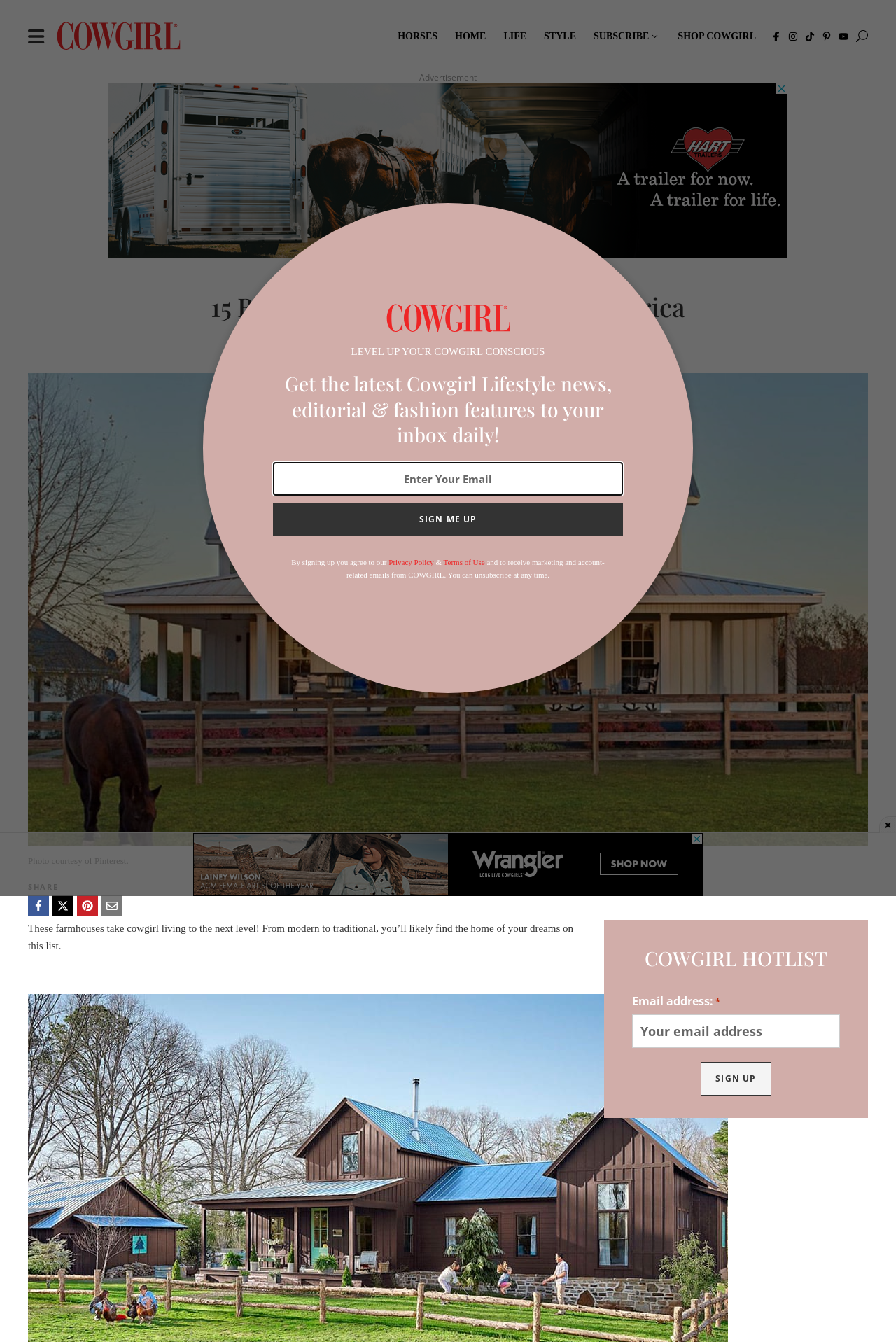Based on the image, please elaborate on the answer to the following question:
What is the name of the magazine?

The logo of the magazine is displayed at the top of the webpage, and it is labeled as 'Cowgirl-Logo'. Additionally, the webpage title is '15 Beautiful Farmhouses Across America - COWGIRL Magazine', which further confirms that the name of the magazine is Cowgirl Magazine.